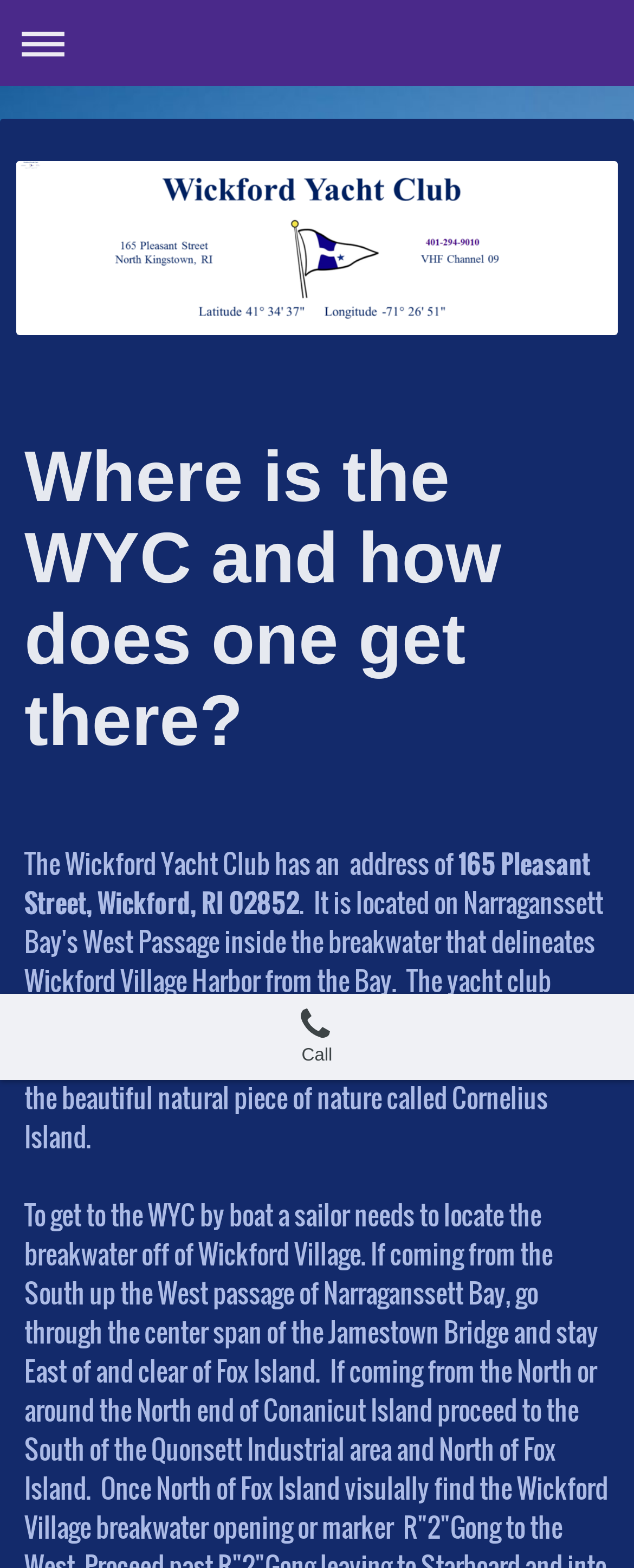What is the purpose of the link '≡ Expand/collapse navigation'?
Please answer using one word or phrase, based on the screenshot.

To expand or collapse navigation